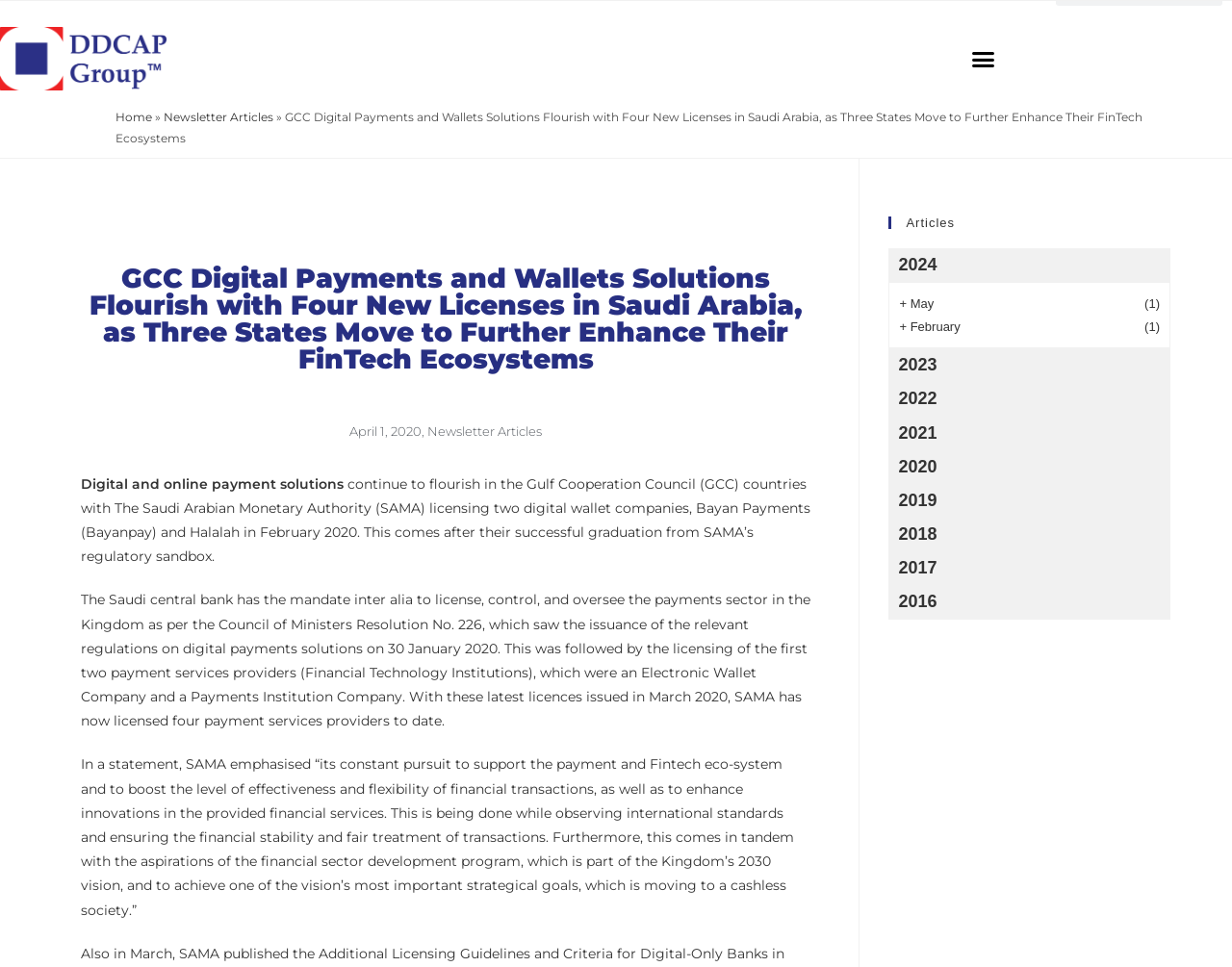Specify the bounding box coordinates of the area that needs to be clicked to achieve the following instruction: "Read 'Newsletter Articles'".

[0.133, 0.113, 0.222, 0.128]